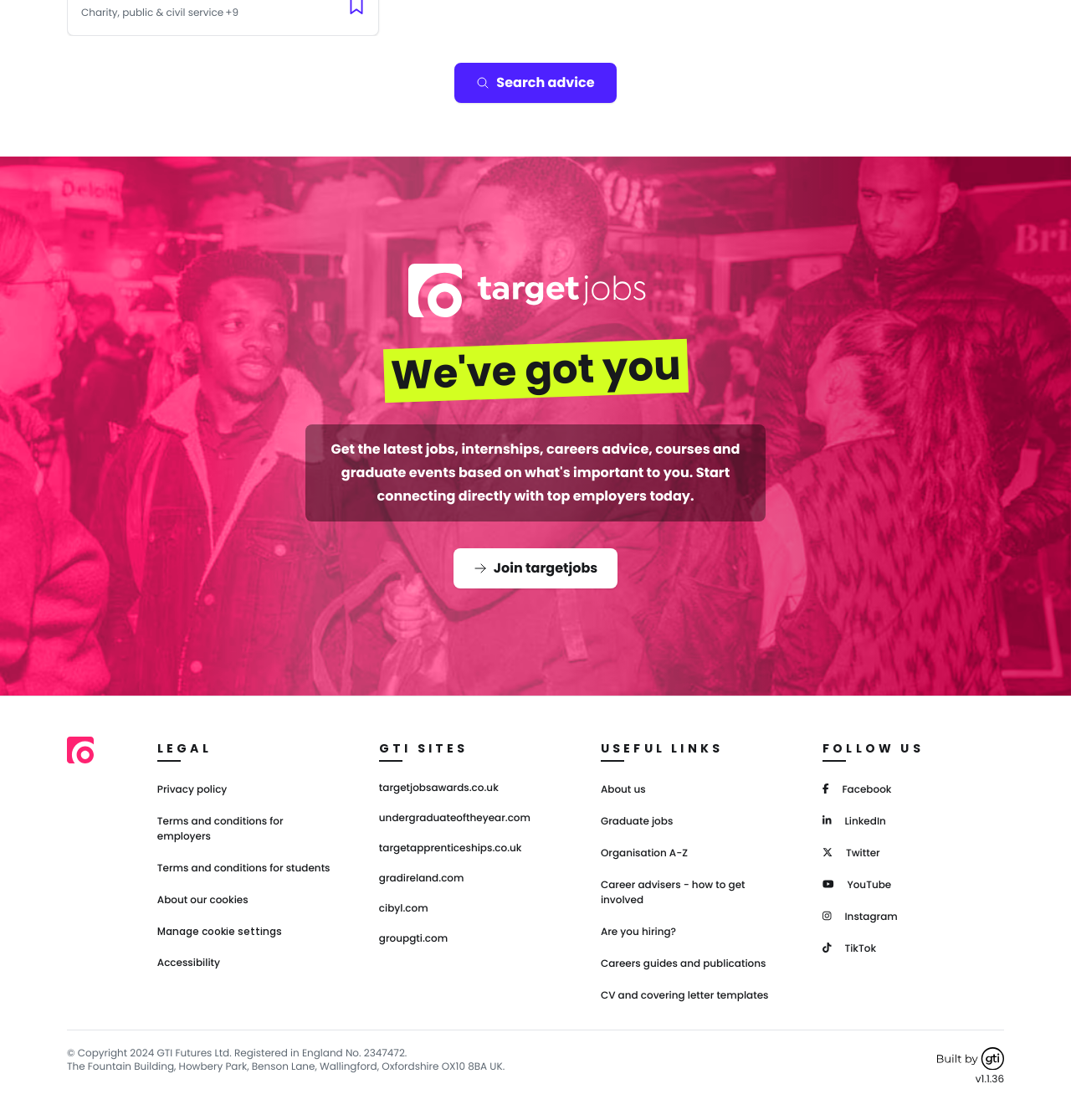Specify the bounding box coordinates of the region I need to click to perform the following instruction: "Click on the 'LEGAL' button". The coordinates must be four float numbers in the range of 0 to 1, i.e., [left, top, right, bottom].

[0.147, 0.66, 0.197, 0.692]